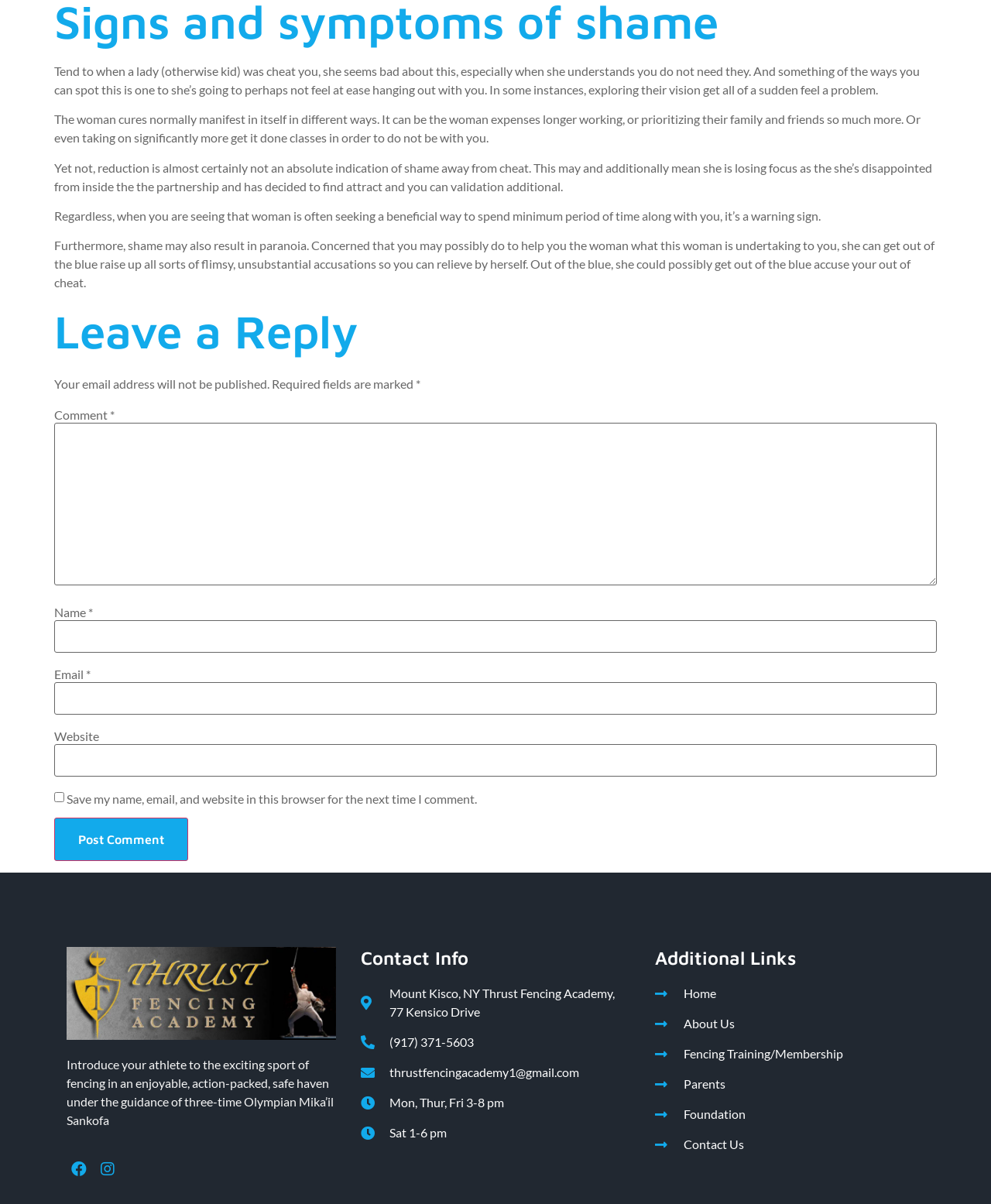Using the description: "(917) 371-5603", identify the bounding box of the corresponding UI element in the screenshot.

[0.364, 0.858, 0.636, 0.874]